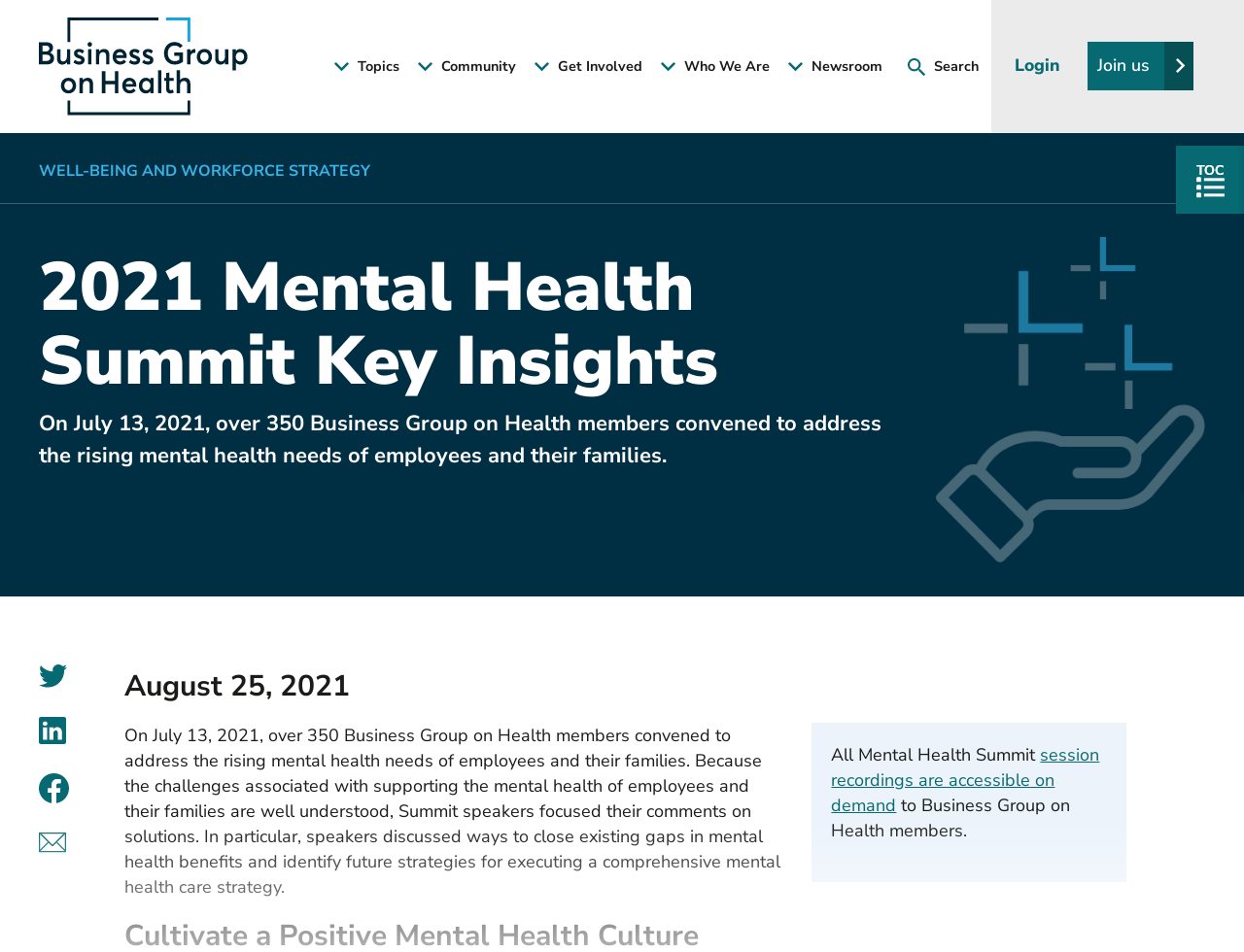What is the purpose of the summit?
Please provide a comprehensive answer based on the visual information in the image.

The webpage explains that the summit aimed to 'address the rising mental health needs of employees and their families', indicating that the purpose of the summit is to discuss and find solutions to mental health issues.